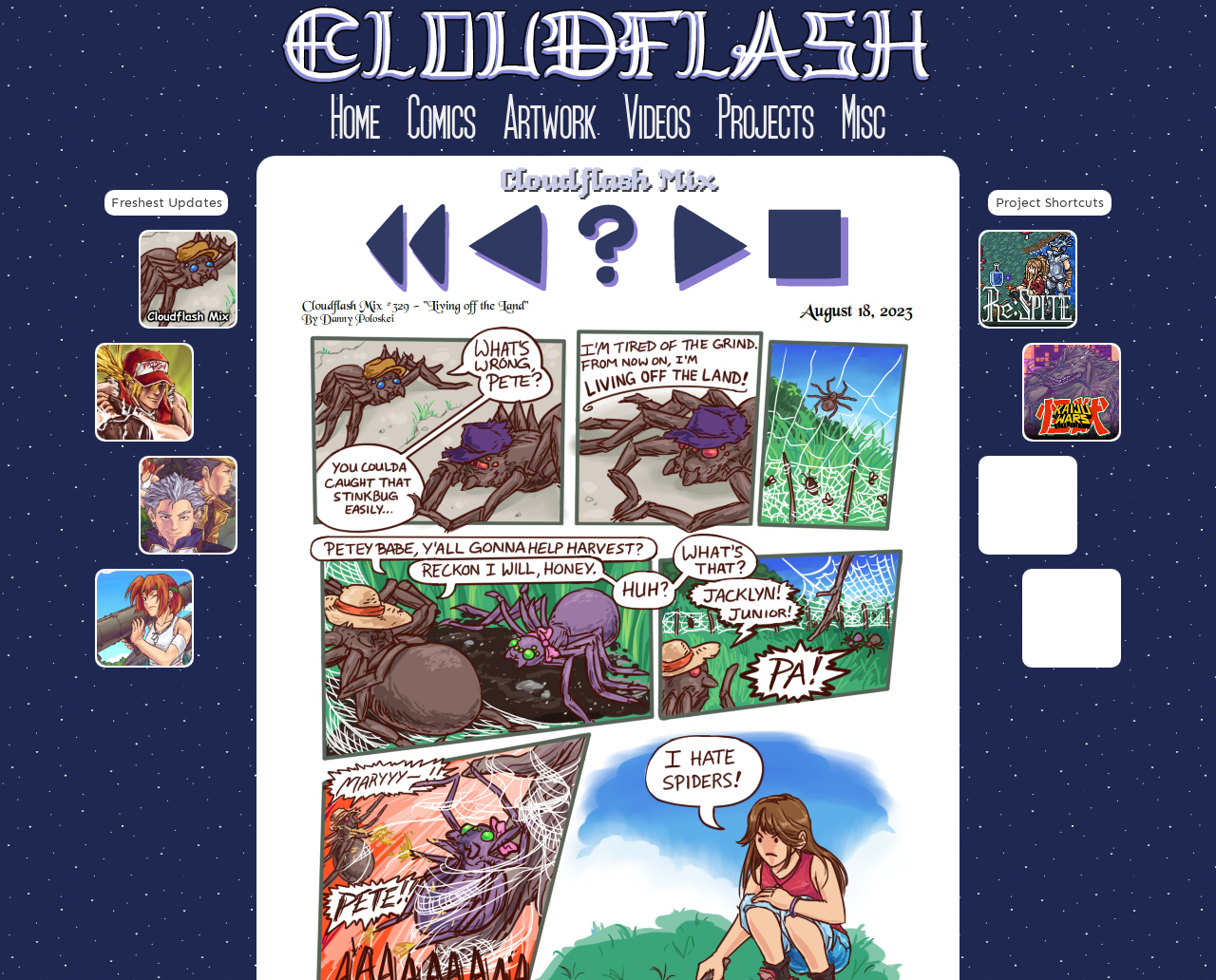What is the name of the artist?
Using the visual information, respond with a single word or phrase.

Danny Poloskei